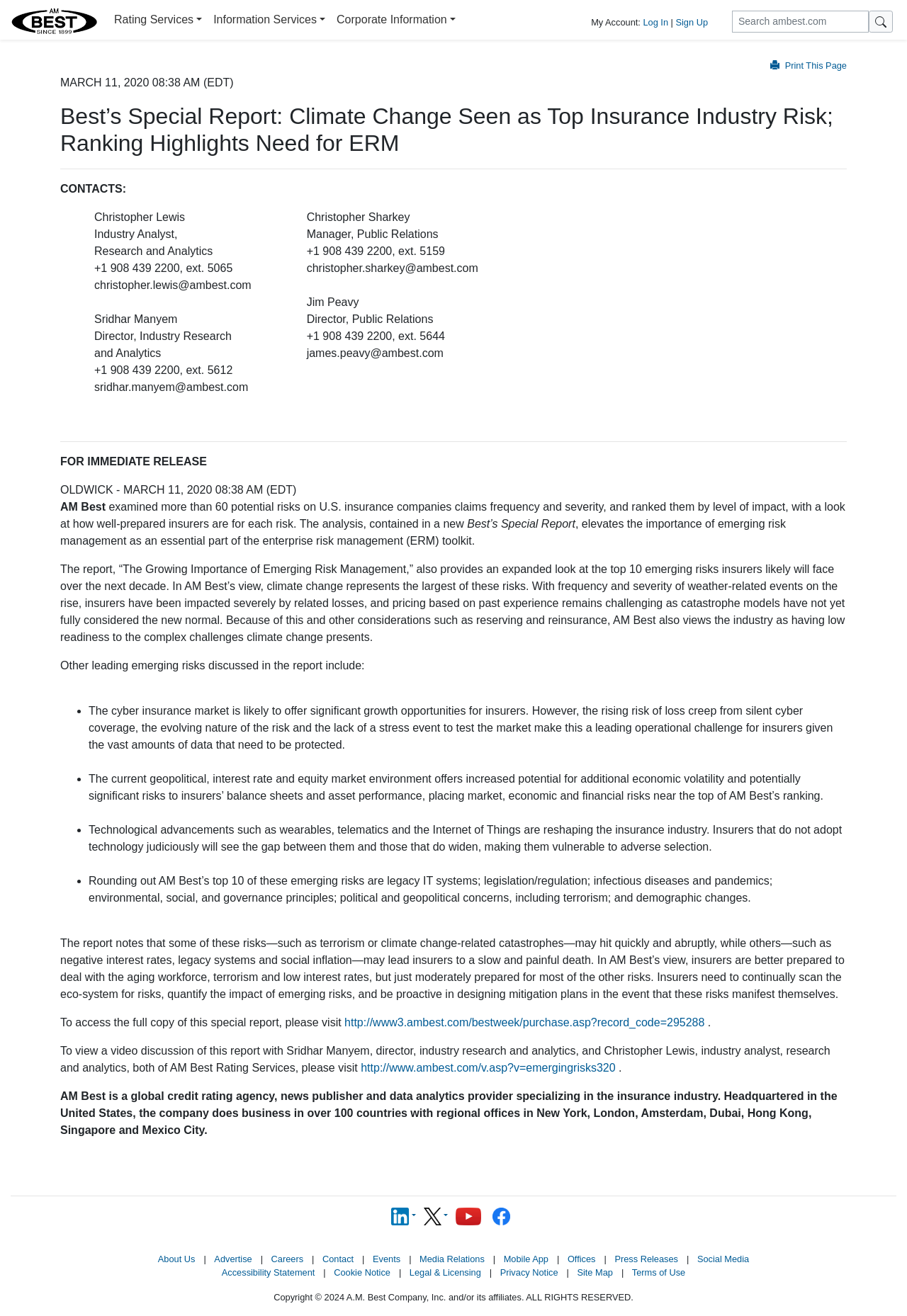Using the given element description, provide the bounding box coordinates (top-left x, top-left y, bottom-right x, bottom-right y) for the corresponding UI element in the screenshot: alt="LinkedIn"

[0.432, 0.92, 0.465, 0.928]